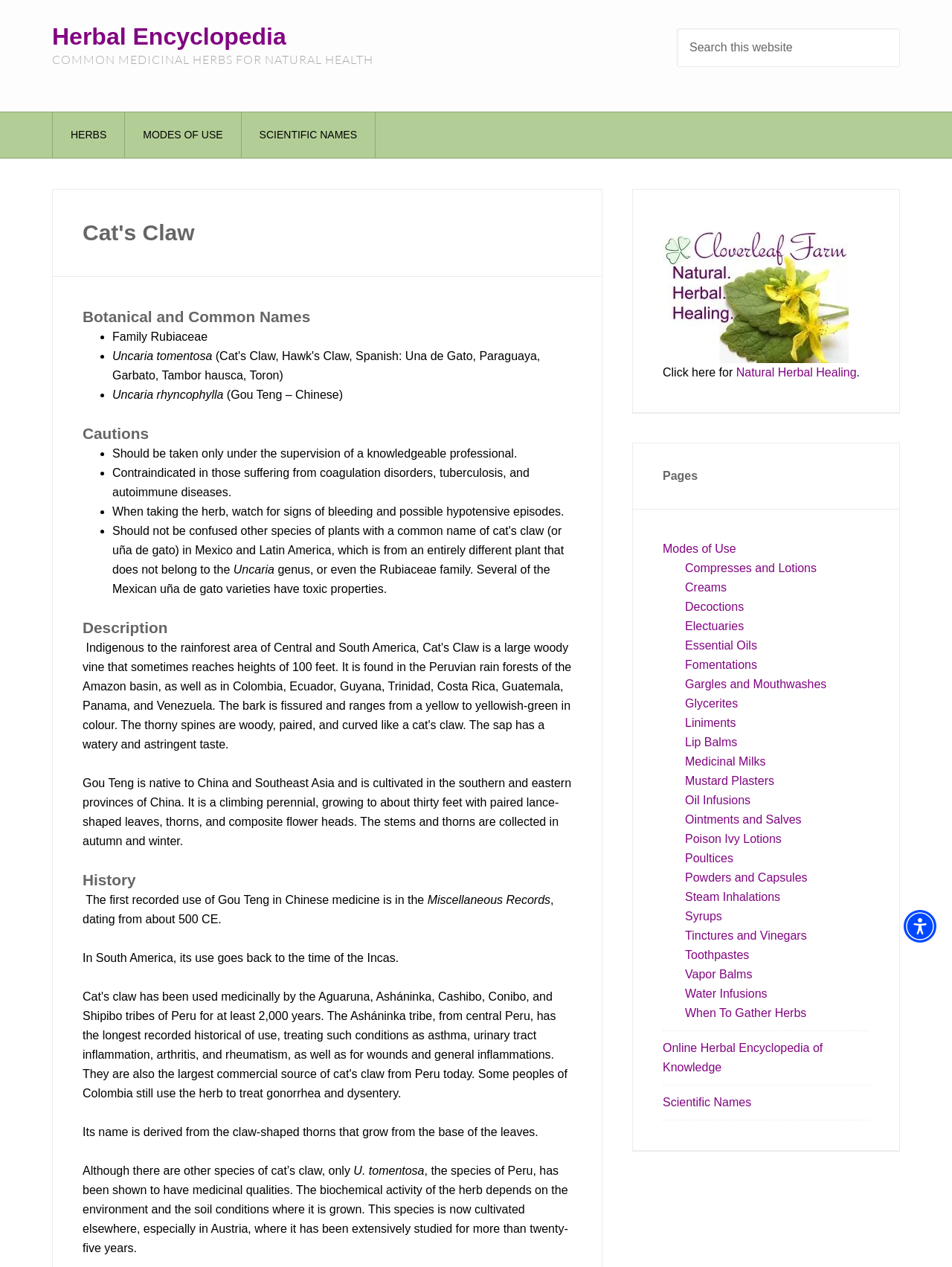Determine the bounding box coordinates of the section I need to click to execute the following instruction: "Click on 'Scientific Names'". Provide the coordinates as four float numbers between 0 and 1, i.e., [left, top, right, bottom].

[0.254, 0.089, 0.395, 0.124]